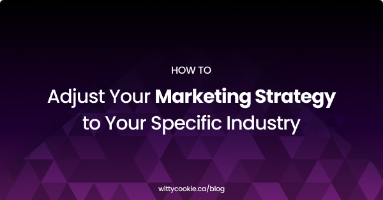Describe the scene depicted in the image with great detail.

The image features a visually striking header with the text "HOW TO Adjust Your Marketing Strategy to Your Specific Industry" prominently displayed. The title emphasizes the importance of tailoring marketing strategies to fit the unique demands and nuances of different sectors. The background features a gradient of deep purple hues transitioning into lighter shades, with a geometric pattern that adds depth and modernity. This visual presentation is designed to engage readers and encourage them to explore the accompanying article on effective marketing adaptations. The source of this information is indicated as wittycookie.ca/blog, reflecting a focus on practical insights for business professionals.